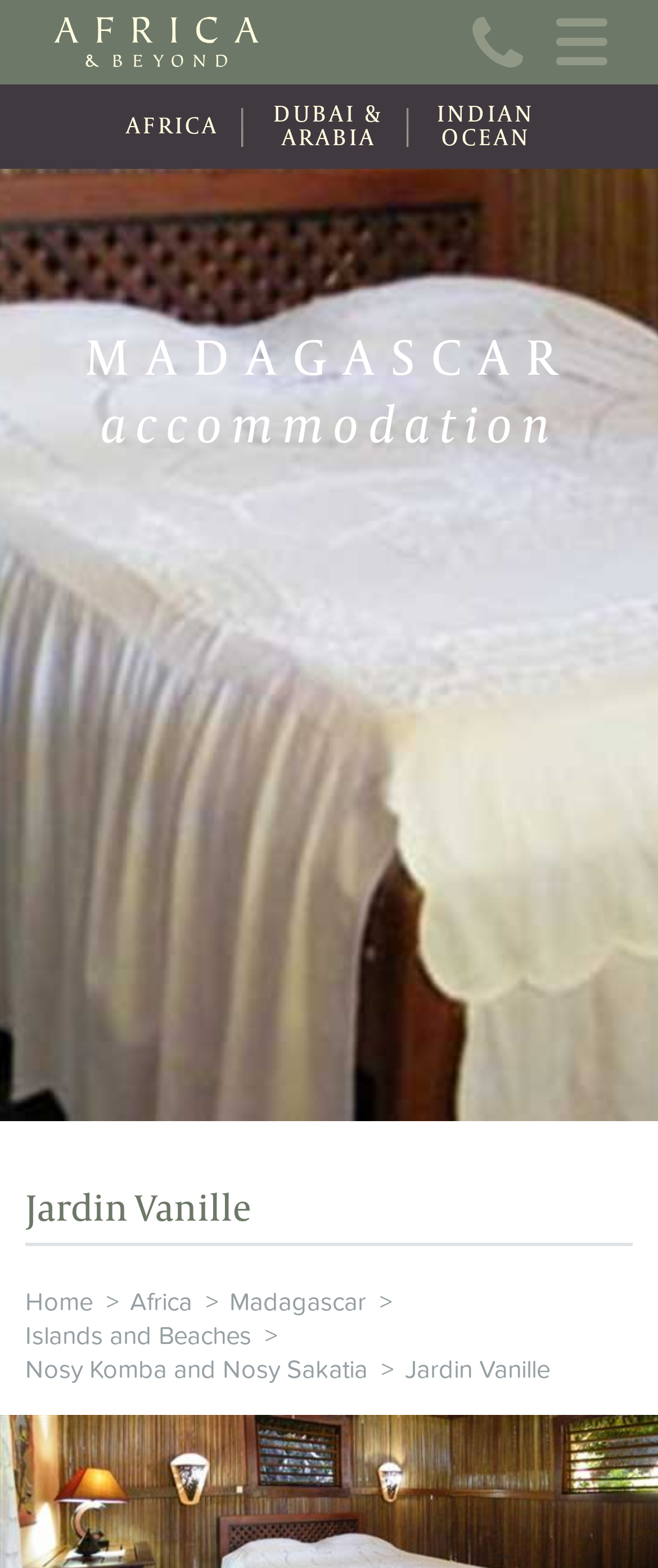Find the bounding box coordinates of the element to click in order to complete this instruction: "explore Madagascar accommodation". The bounding box coordinates must be four float numbers between 0 and 1, denoted as [left, top, right, bottom].

[0.026, 0.205, 0.974, 0.291]